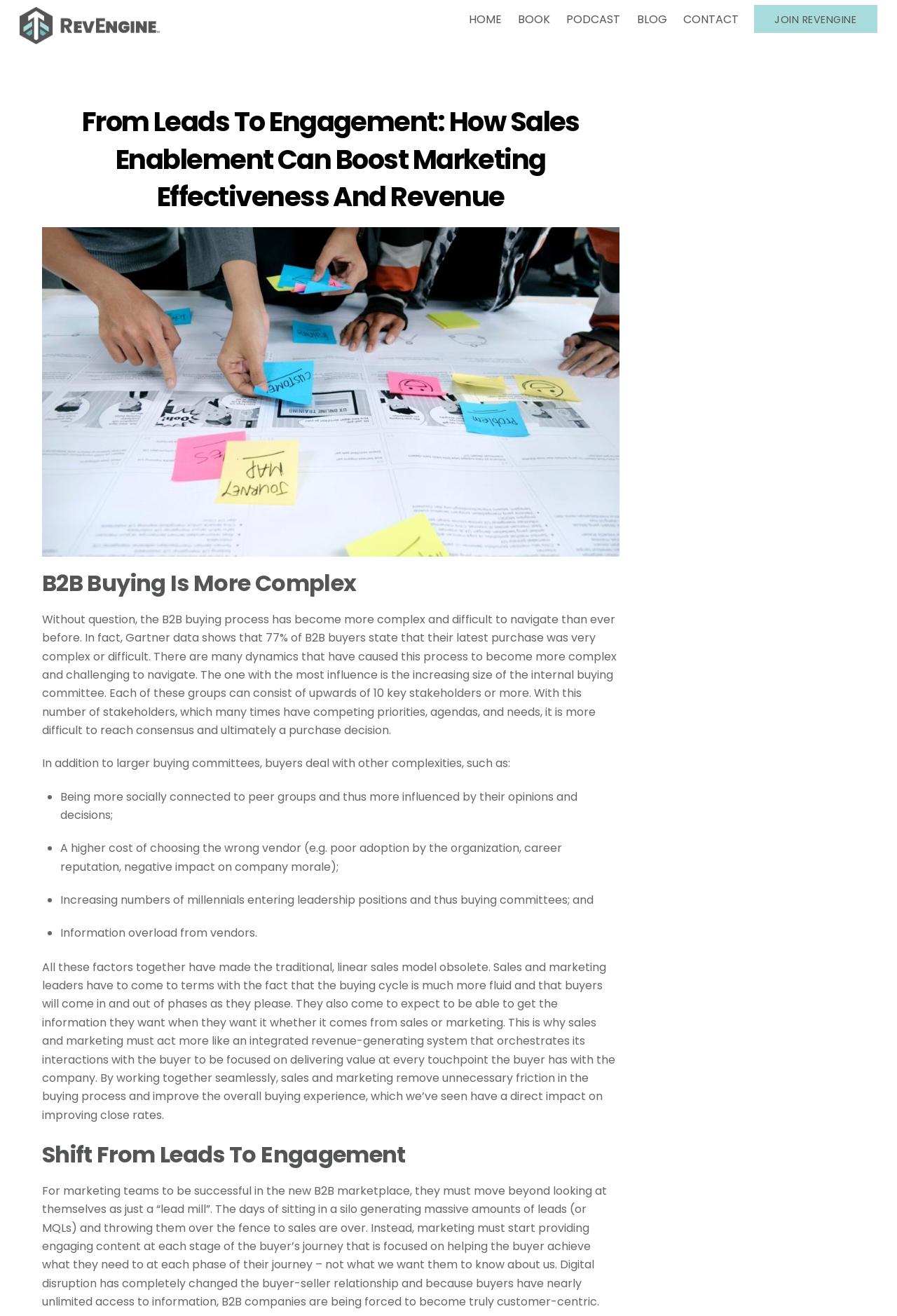What is the percentage of B2B buyers who state that their latest purchase was very complex or difficult?
From the screenshot, supply a one-word or short-phrase answer.

77%